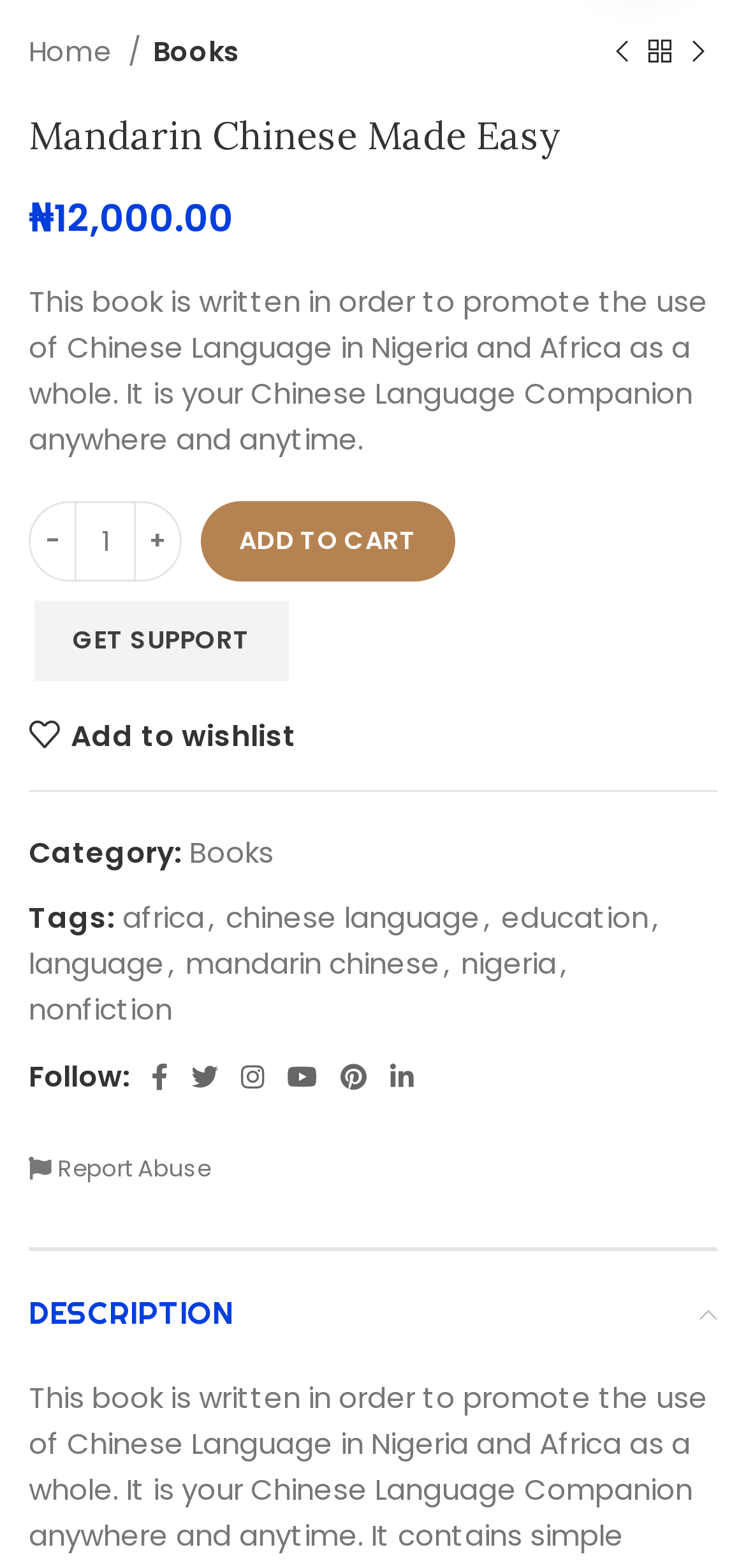Find the bounding box coordinates of the element's region that should be clicked in order to follow the given instruction: "View previous product". The coordinates should consist of four float numbers between 0 and 1, i.e., [left, top, right, bottom].

[0.808, 0.021, 0.859, 0.045]